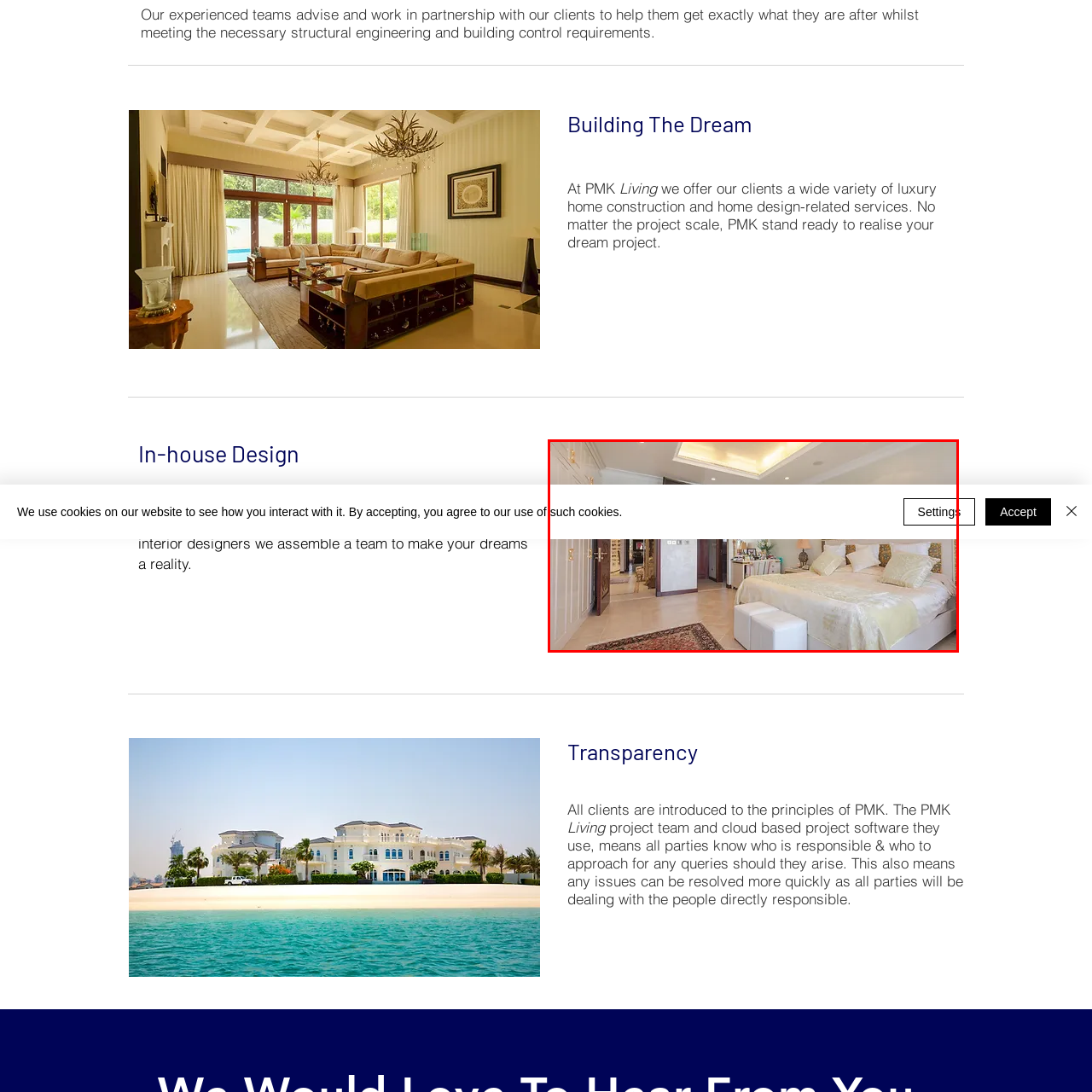Concentrate on the section within the teal border, What type of light source is present in the room? 
Provide a single word or phrase as your answer.

Natural and chandelier